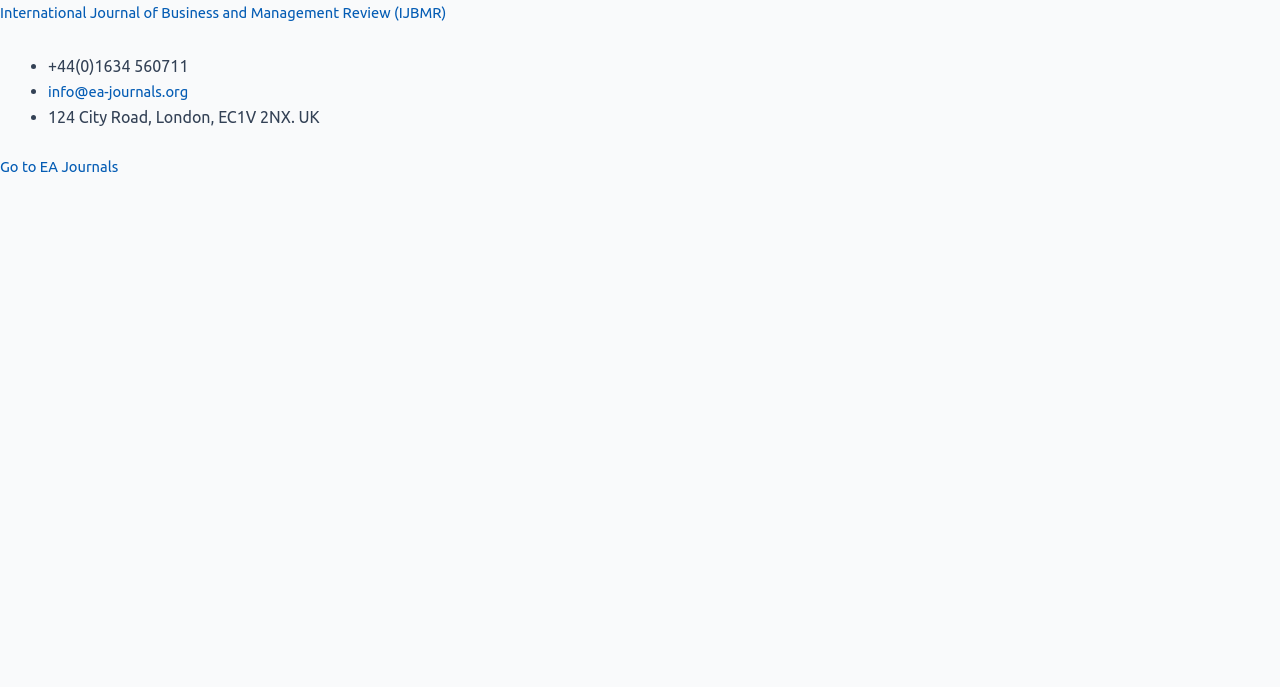Create an elaborate caption that covers all aspects of the webpage.

The webpage is titled "Kenya Archives - International Journal of Business and Management Review (IJBMR)". At the top, there is a link to "International Journal of Business and Management Review (IJBMR)" followed by a list of contact information, including a phone number, email address, and physical address.

Below the contact information, there is a link to "Go to EA Journals" and a larger link to "EA Journals" accompanied by an image. 

The main navigation menu is located below, consisting of several links, including "Home", "Submissions Menu Toggle", "Editorial Board", "Publications", "Book/Thesis Publication", and "Contact Us". Each link is preceded by a bullet point. 

Under the "Submissions Menu Toggle" link, there are additional links to "Submission Process", "Author Guidelines", "Submit Your Paper", "Article Review Status", and "Pay Publication Fee". 

At the very bottom of the page, there is a button labeled "Menu Toggle" and a static text "Posts navigation".